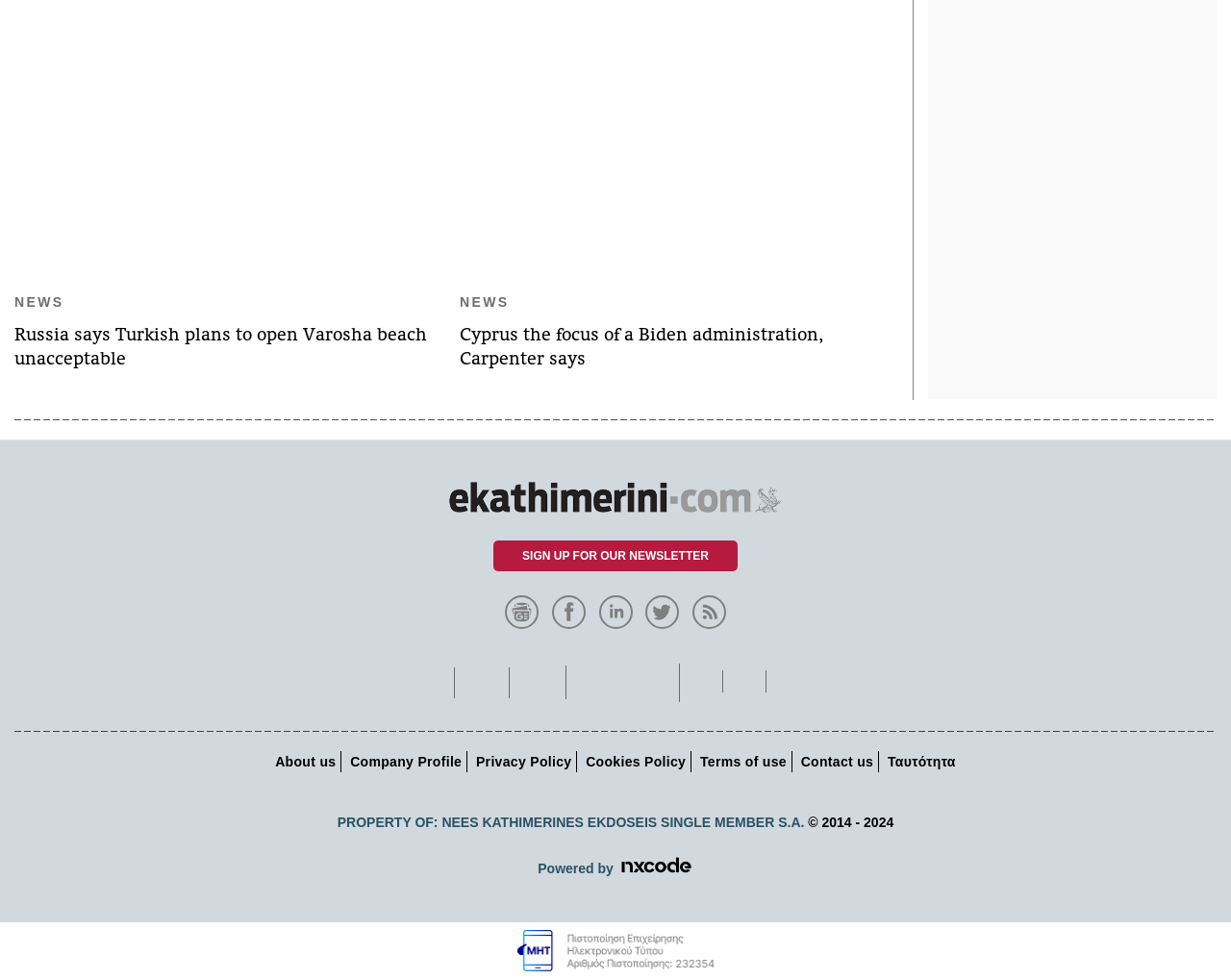Please provide the bounding box coordinates for the element that needs to be clicked to perform the instruction: "Sign up for the newsletter". The coordinates must consist of four float numbers between 0 and 1, formatted as [left, top, right, bottom].

[0.401, 0.551, 0.599, 0.583]